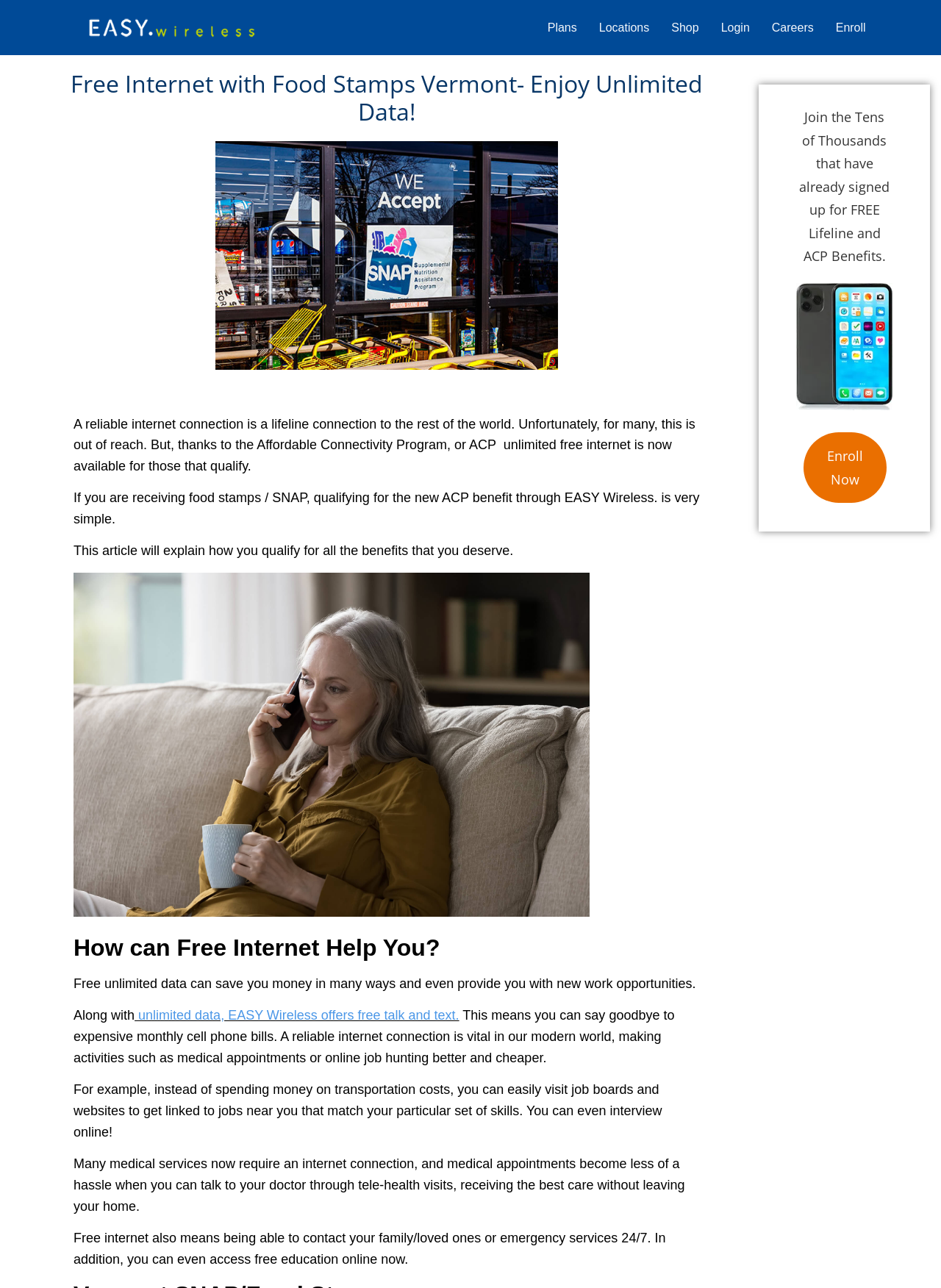Determine the main headline of the webpage and provide its text.

Free Internet with Food Stamps Vermont- Enjoy Unlimited Data!